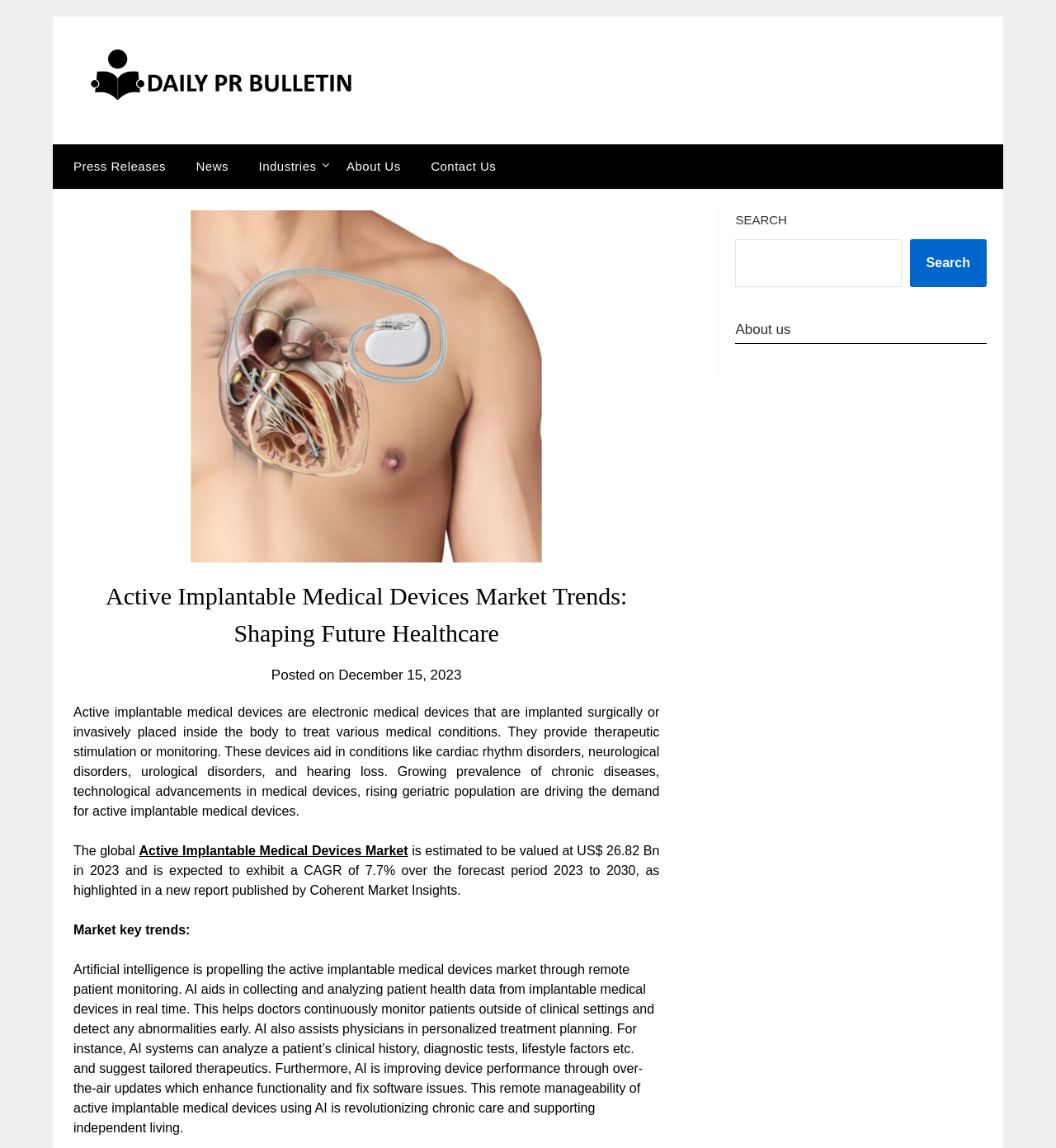How is artificial intelligence impacting the active implantable medical devices market?
Using the image, provide a concise answer in one word or a short phrase.

Through remote patient monitoring